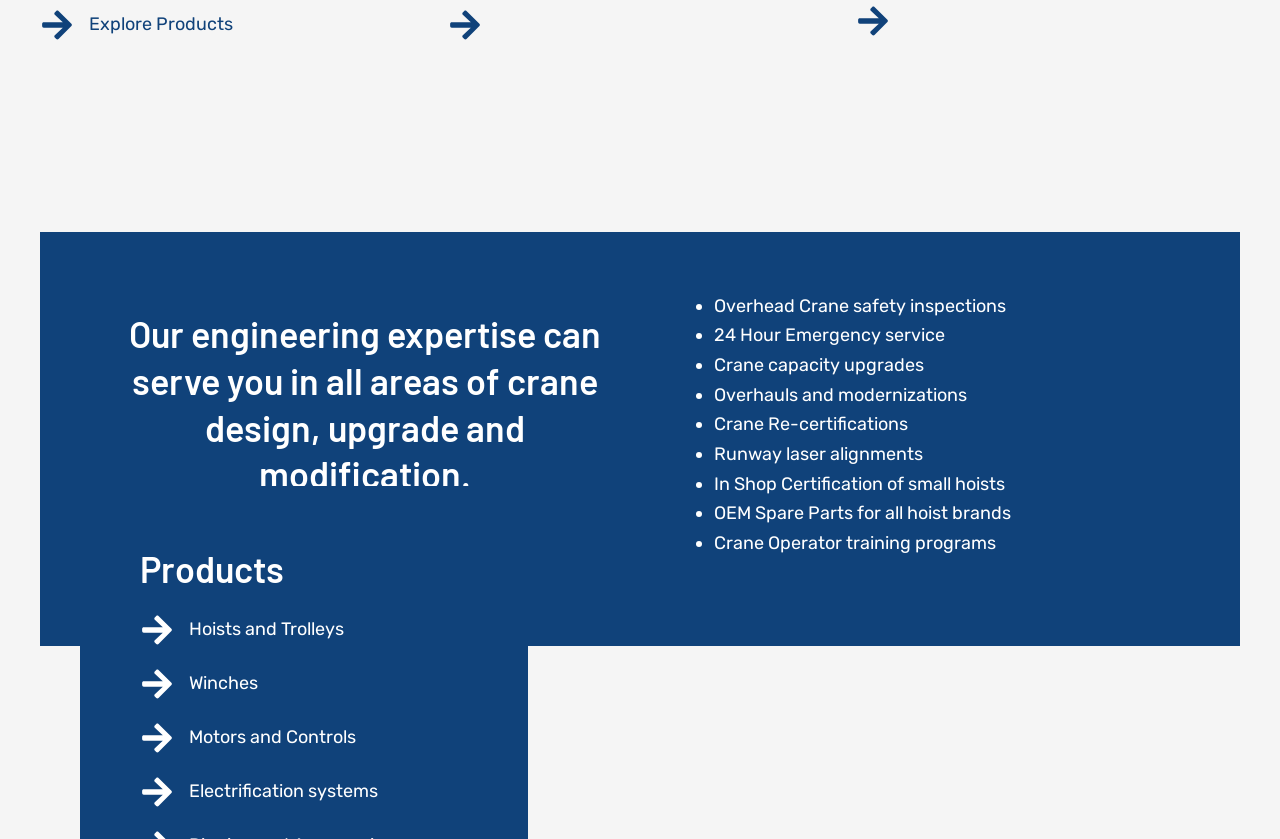Can you find the bounding box coordinates for the element that needs to be clicked to execute this instruction: "Explore products"? The coordinates should be given as four float numbers between 0 and 1, i.e., [left, top, right, bottom].

[0.031, 0.009, 0.182, 0.05]